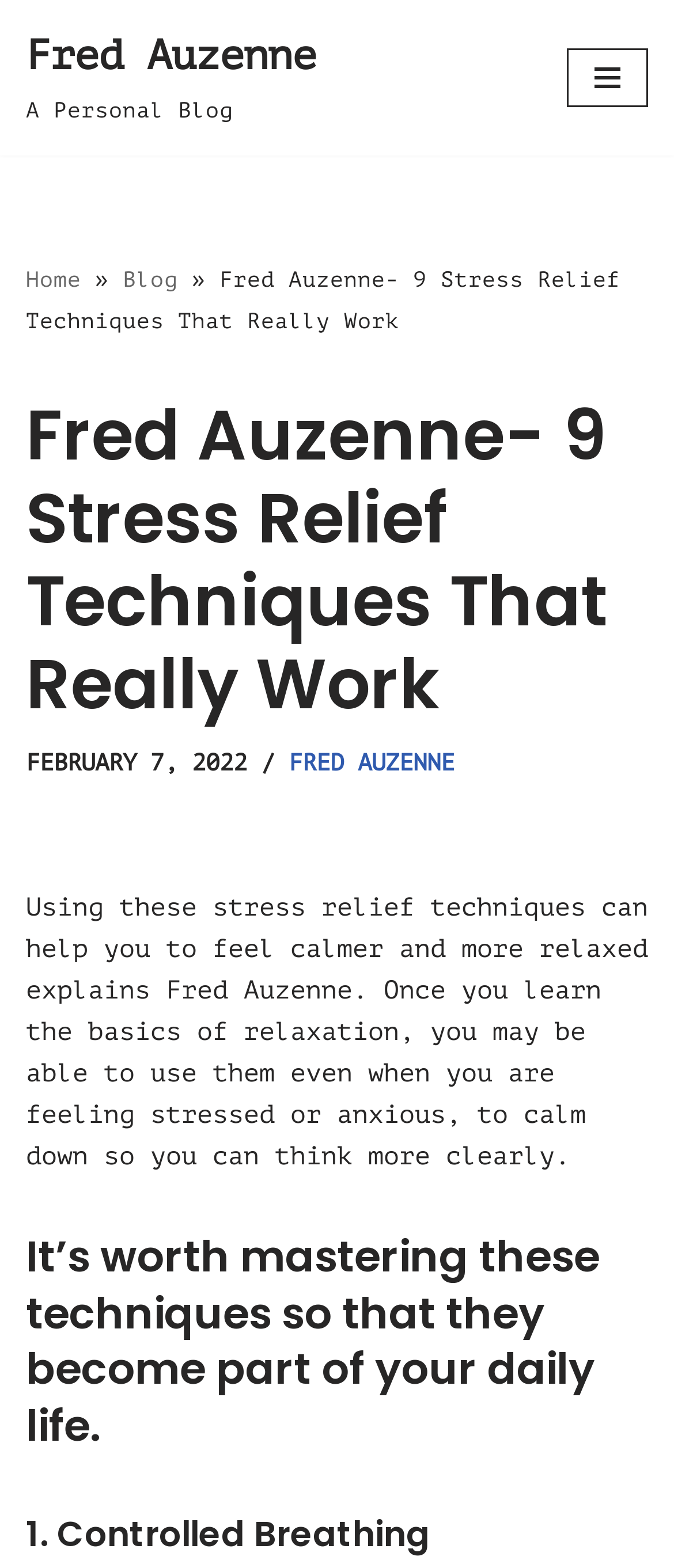What is the first stress relief technique mentioned?
Using the image as a reference, answer the question with a short word or phrase.

Controlled Breathing